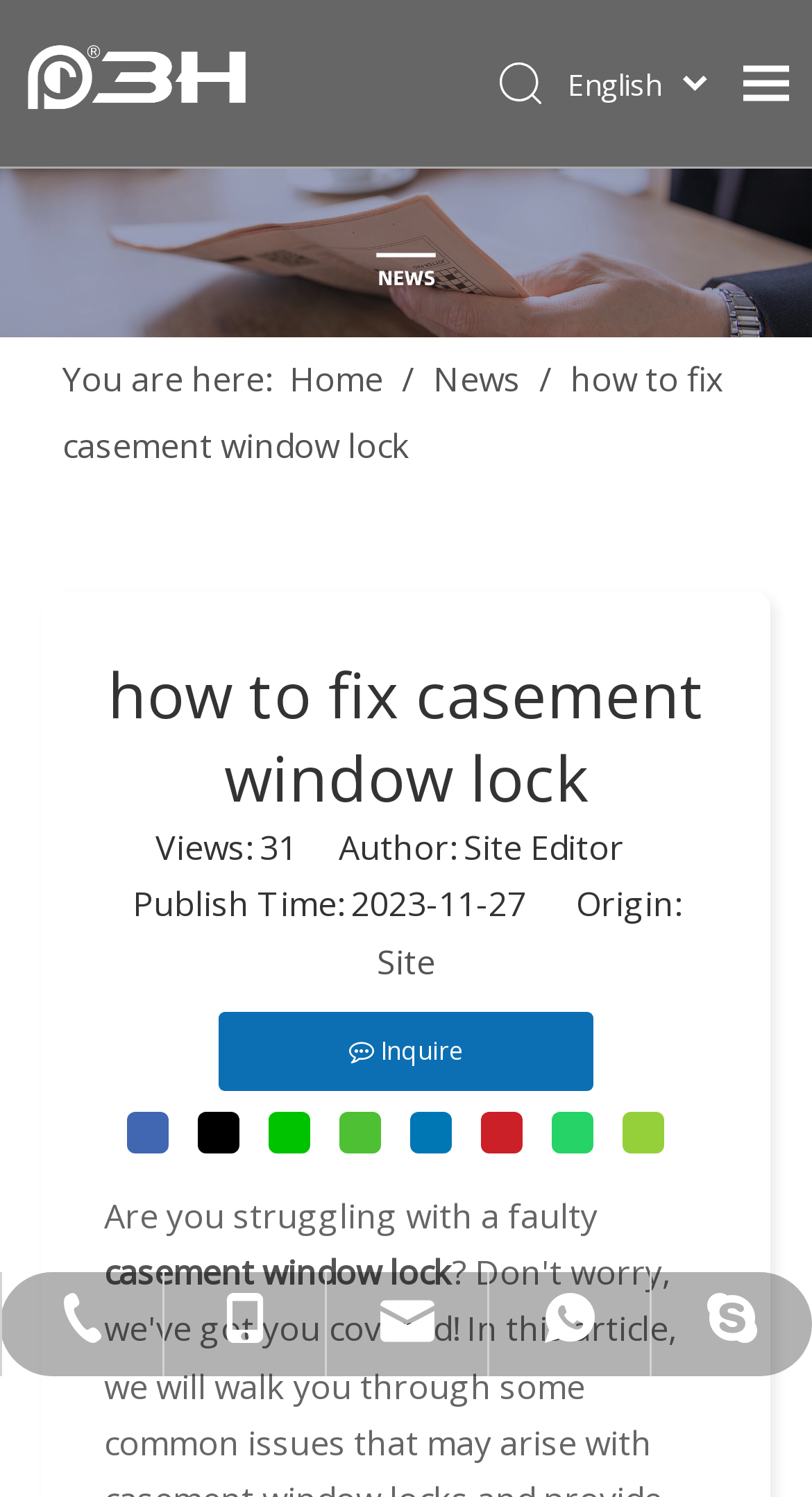Please identify the bounding box coordinates of the element that needs to be clicked to perform the following instruction: "Share the article on Facebook".

[0.162, 0.745, 0.203, 0.767]